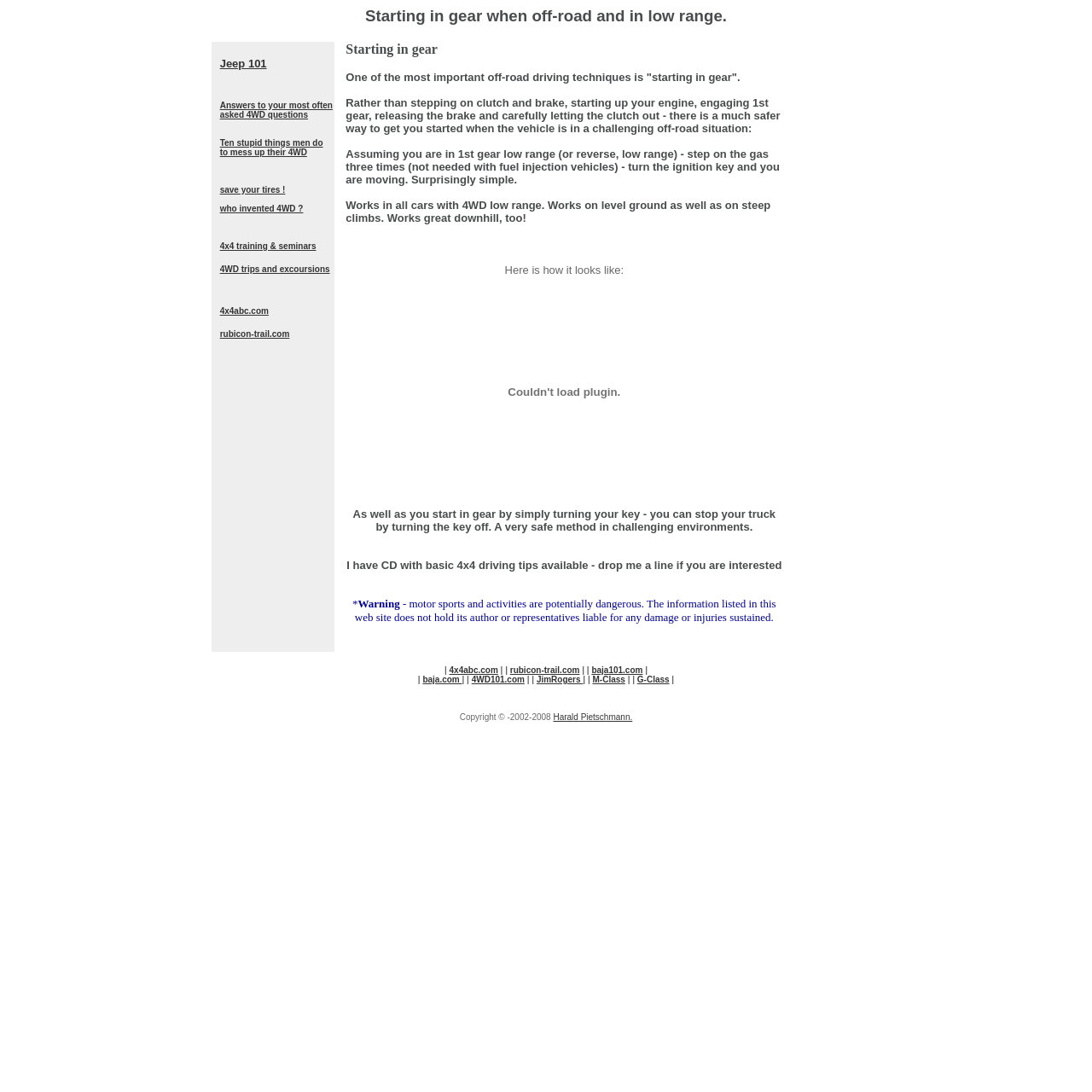How many links are there in the webpage?
Refer to the image and provide a one-word or short phrase answer.

14